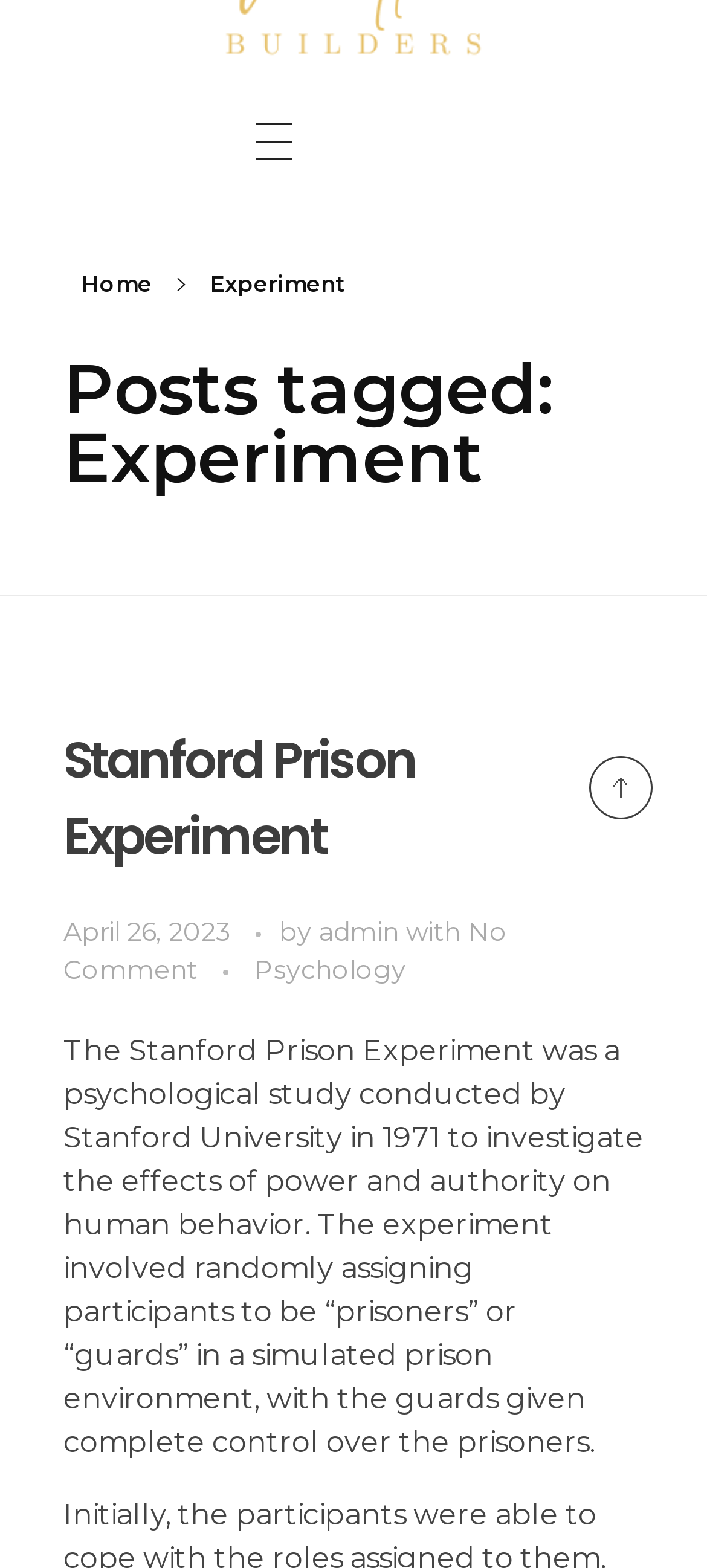Please provide the bounding box coordinate of the region that matches the element description: April 26, 2023. Coordinates should be in the format (top-left x, top-left y, bottom-right x, bottom-right y) and all values should be between 0 and 1.

[0.09, 0.584, 0.336, 0.605]